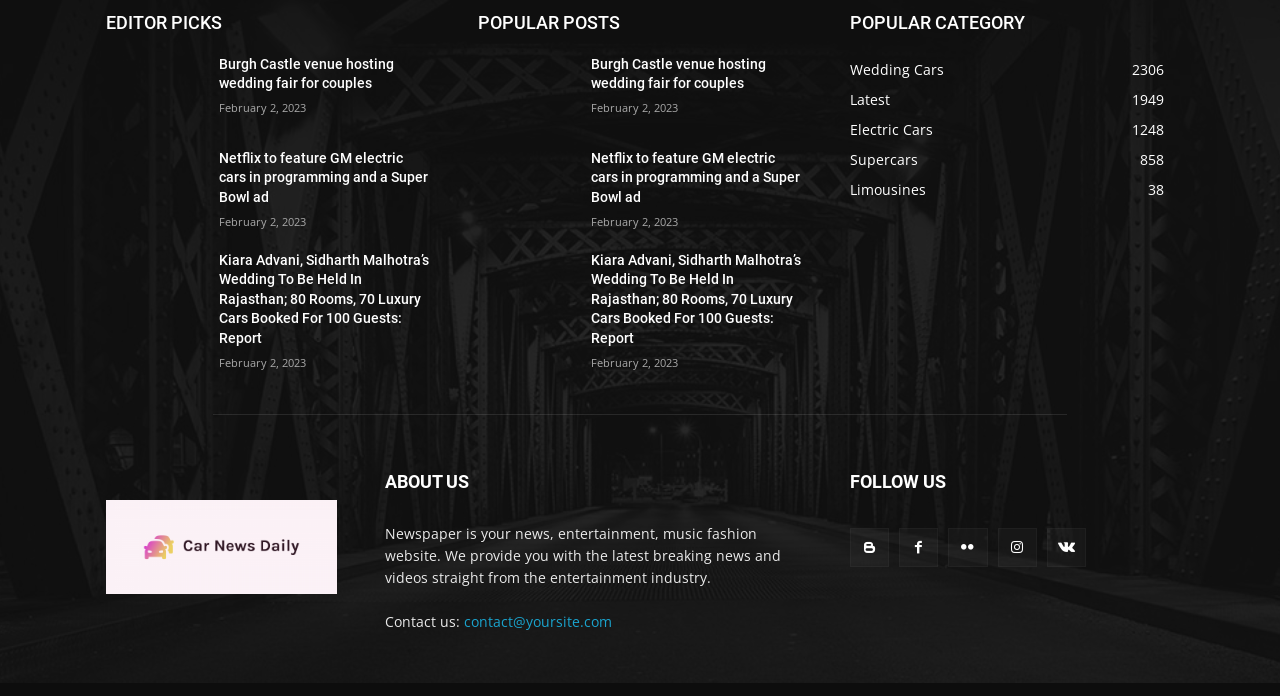Please examine the image and provide a detailed answer to the question: How many social media platforms are listed?

The webpage has a section titled 'FOLLOW US' which lists 4 social media platforms, each represented by an icon.